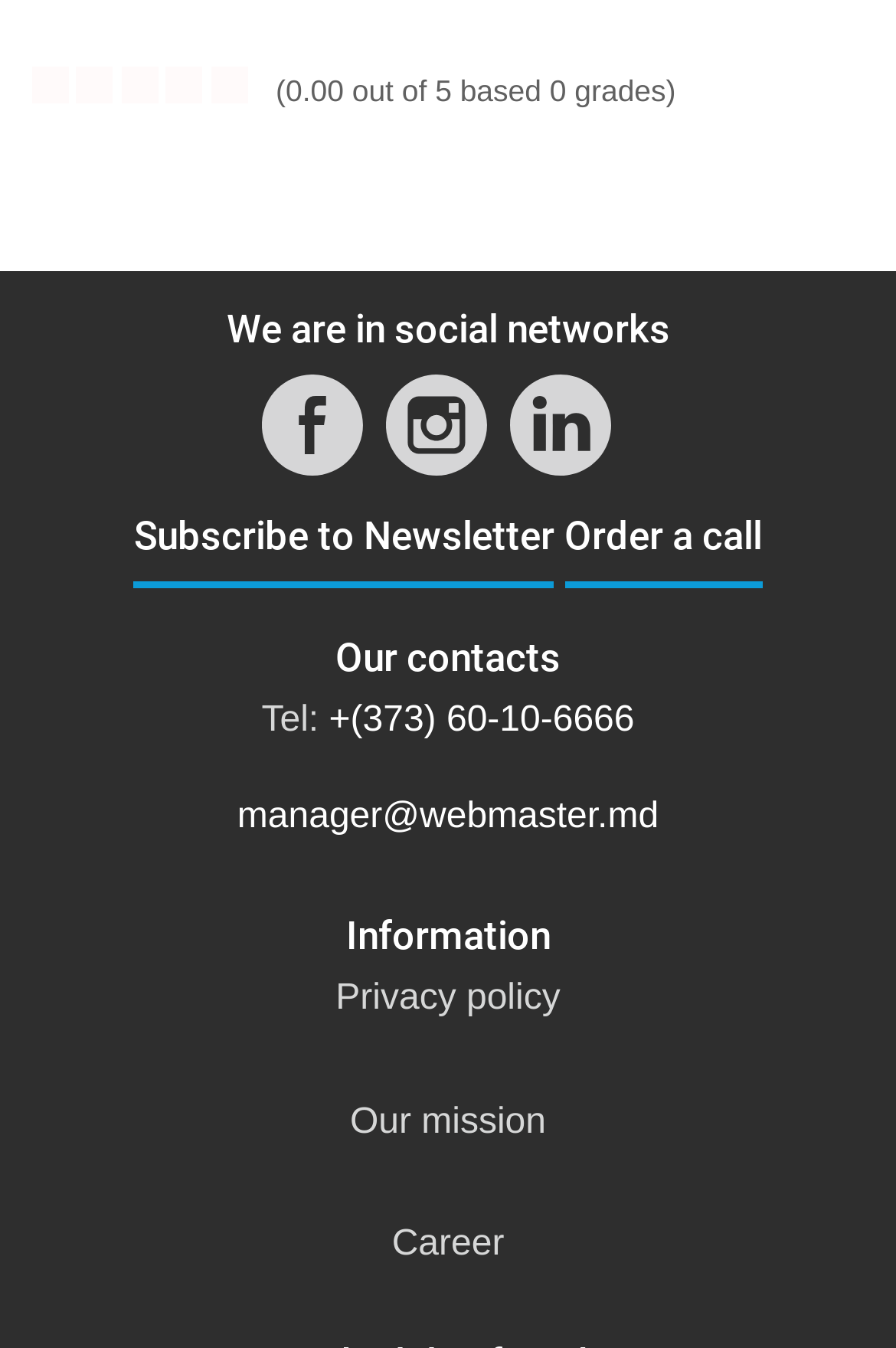Locate the bounding box coordinates of the clickable element to fulfill the following instruction: "Subscribe to Newsletter". Provide the coordinates as four float numbers between 0 and 1 in the format [left, top, right, bottom].

[0.149, 0.38, 0.619, 0.414]